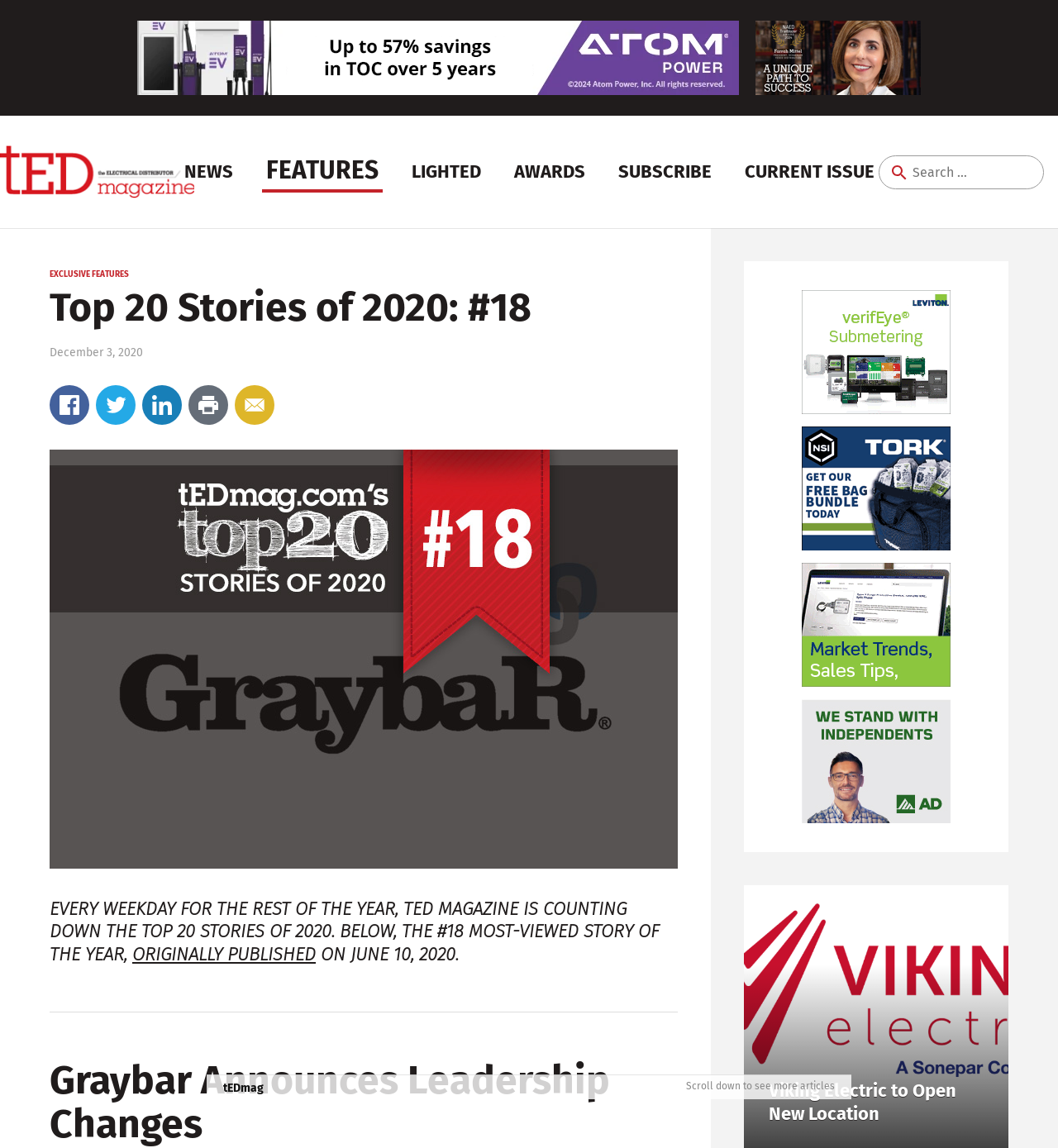Give a one-word or phrase response to the following question: How many links are in the 'EXCLUSIVE FEATURES' section?

5